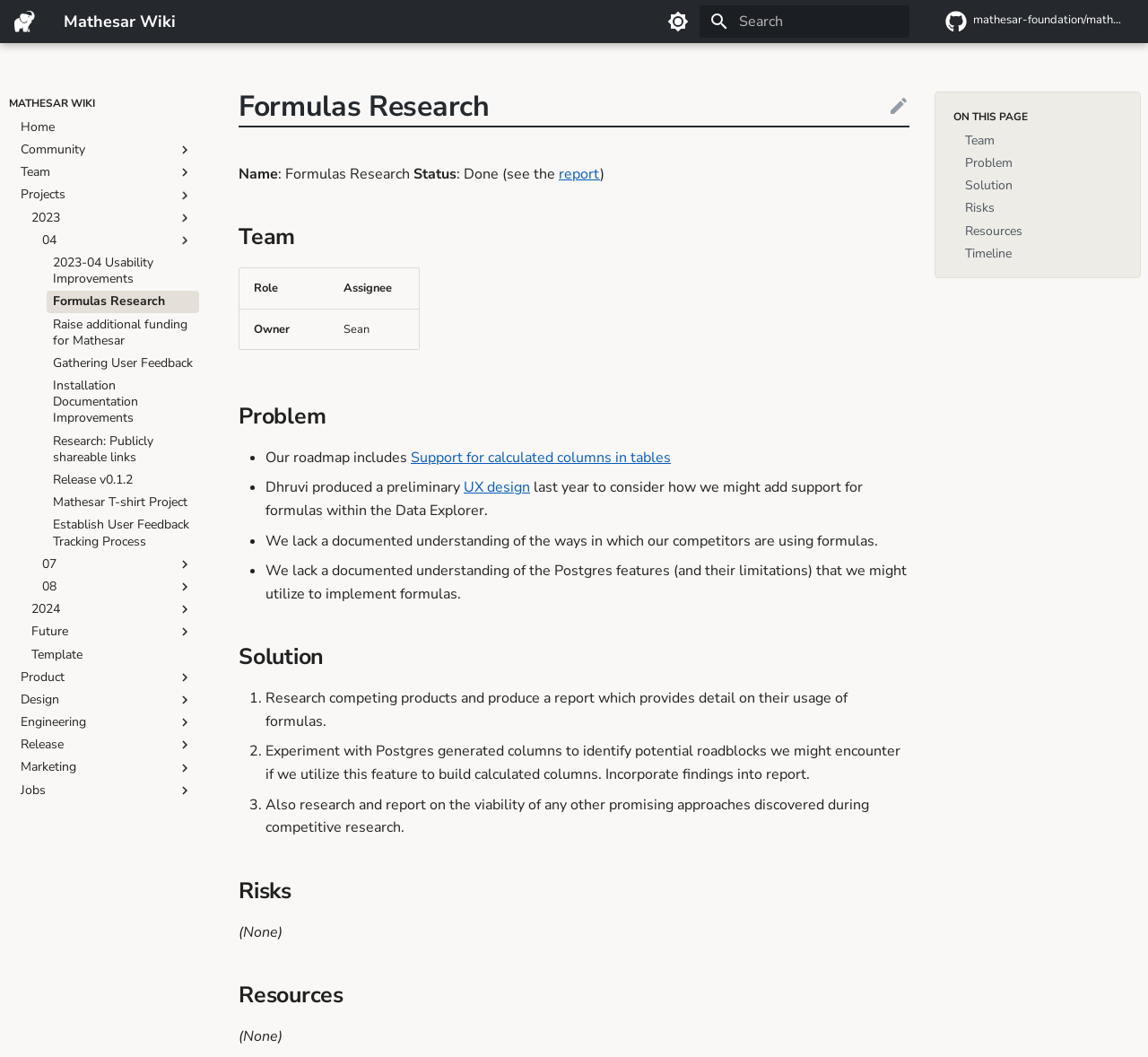What is the problem that the project is trying to solve?
Please answer the question with a detailed response using the information from the screenshot.

The problem that the project is trying to solve can be found in the 'Problem' section, where it is mentioned that 'Our roadmap includes formulas research', indicating that the project is trying to address the issue of including formulas research in the roadmap.